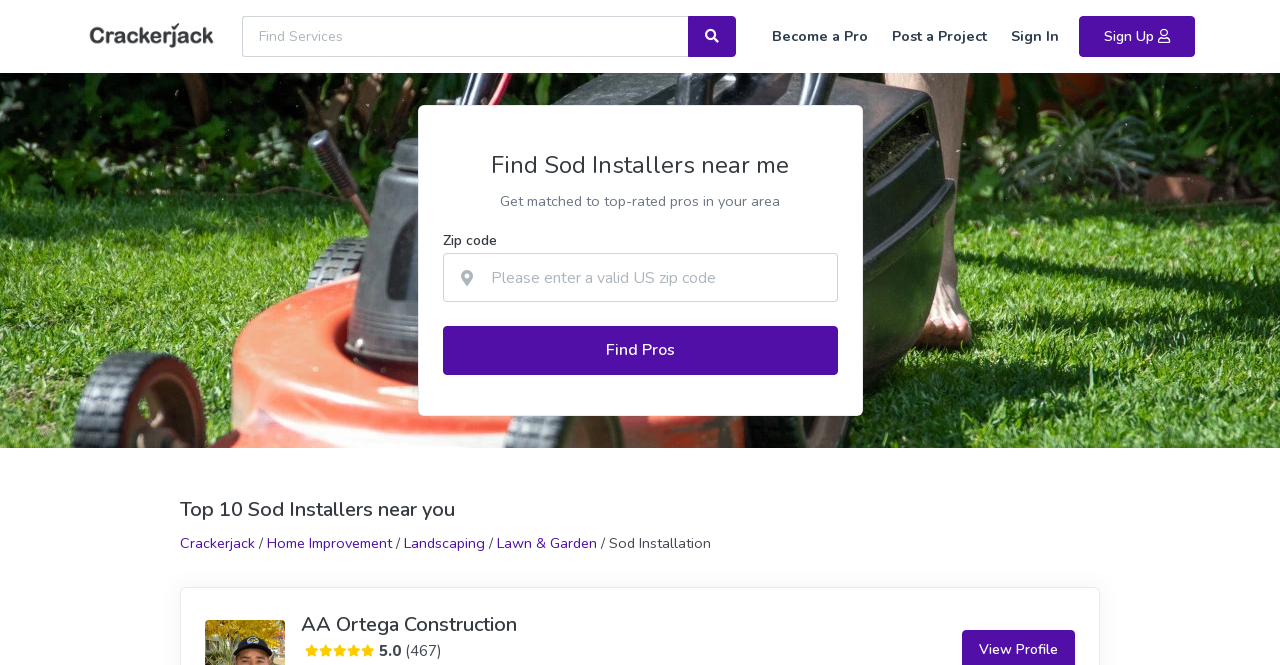Please identify the bounding box coordinates of the element's region that I should click in order to complete the following instruction: "Enter a zip code". The bounding box coordinates consist of four float numbers between 0 and 1, i.e., [left, top, right, bottom].

[0.383, 0.38, 0.654, 0.454]